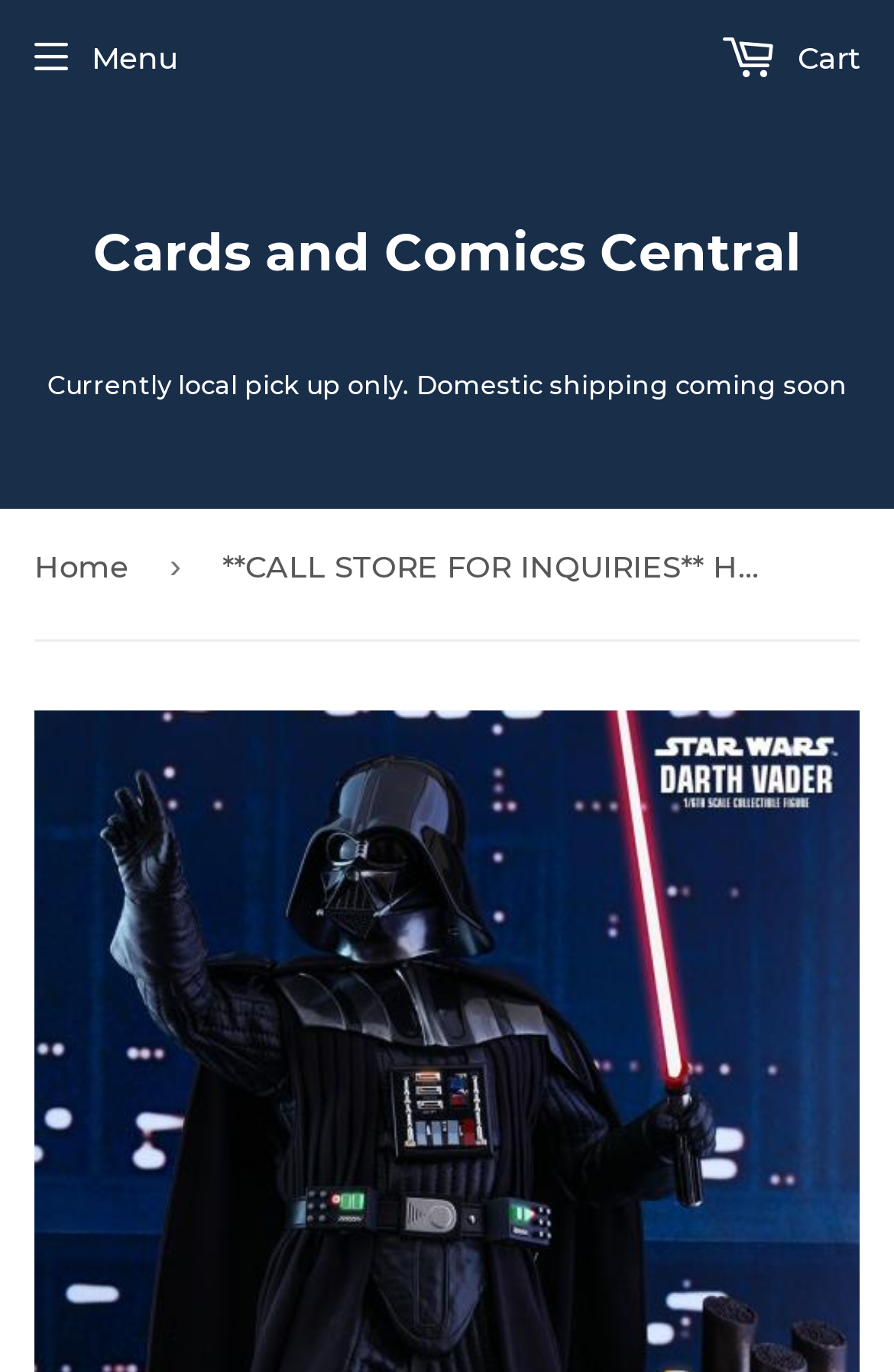How many links are in the navigation section?
Based on the image, provide a one-word or brief-phrase response.

1